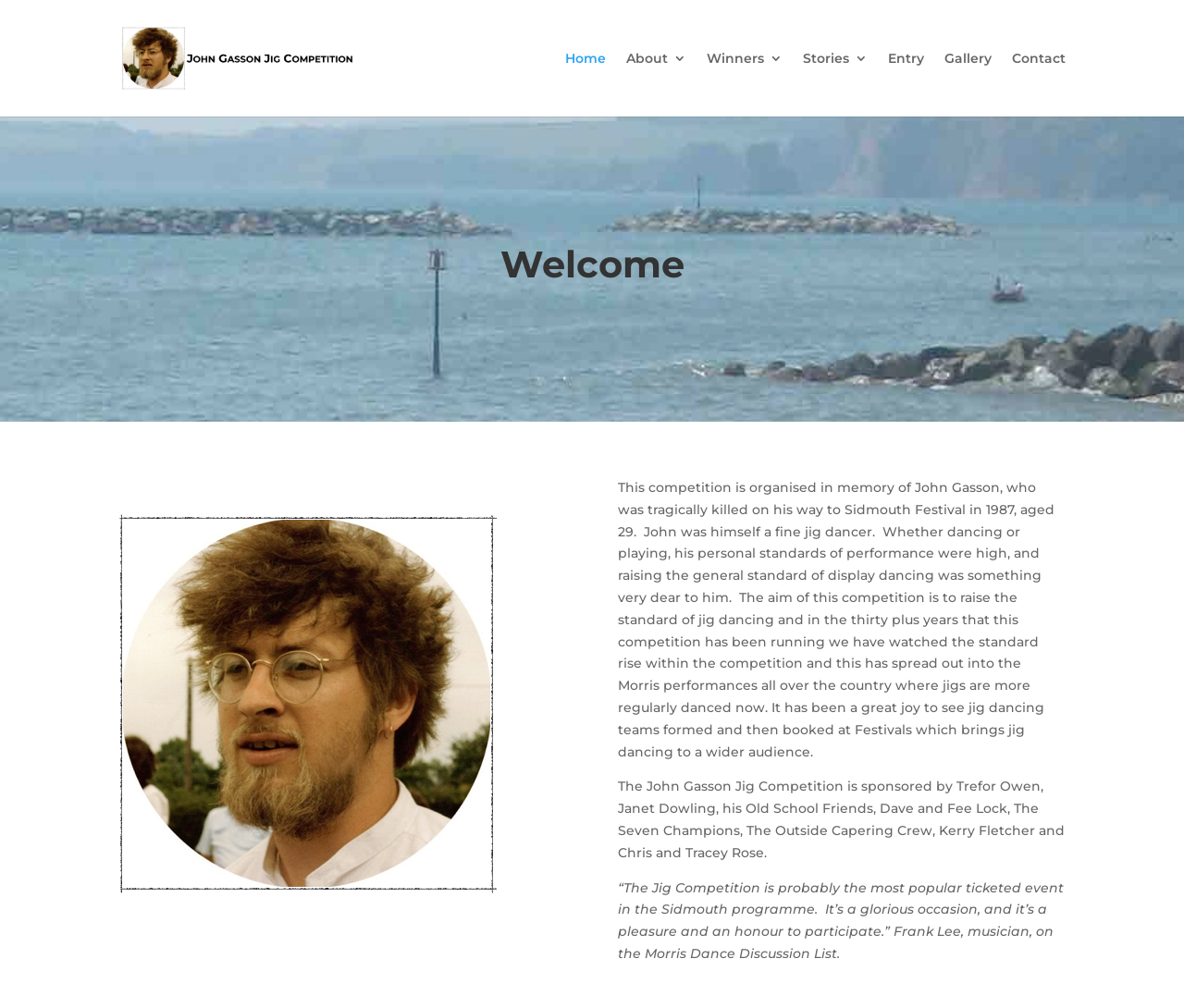What is the name of the competition?
Using the visual information, answer the question in a single word or phrase.

John Gasson Jig Competition